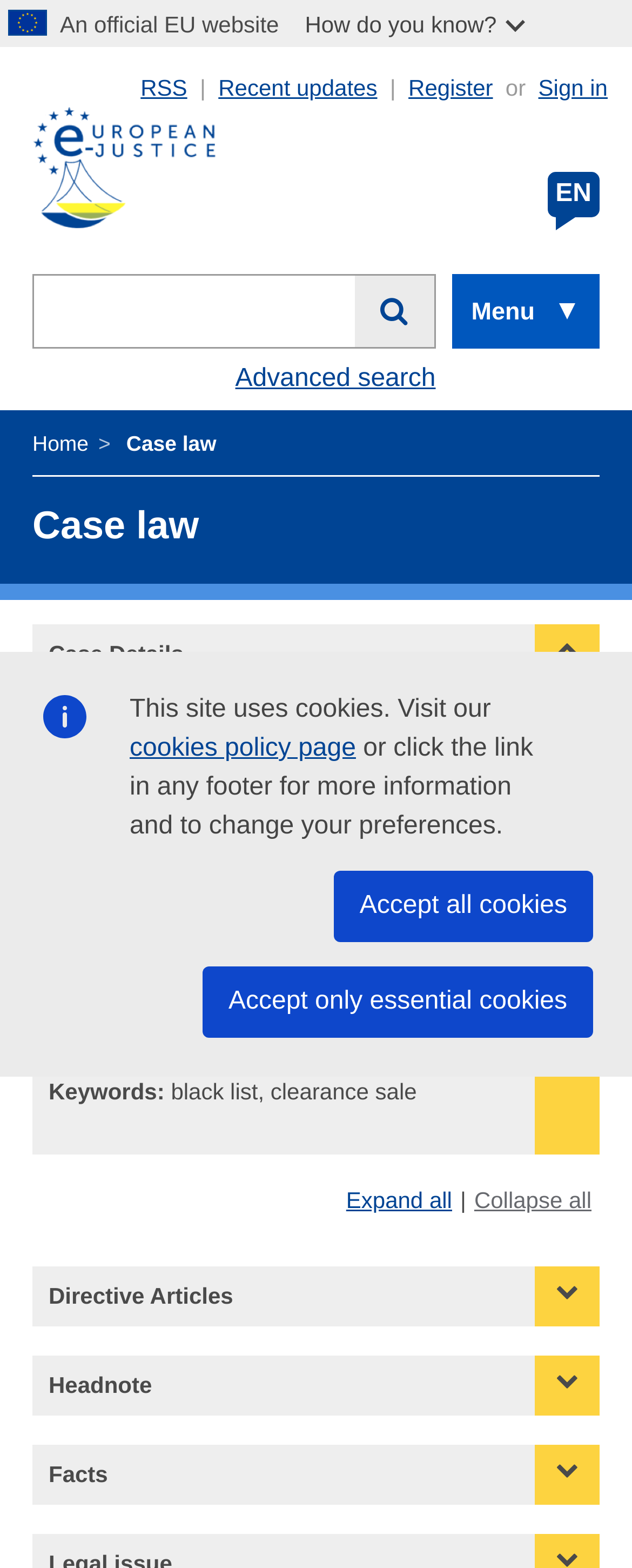Show the bounding box coordinates of the element that should be clicked to complete the task: "Register for an account".

[0.646, 0.048, 0.78, 0.064]